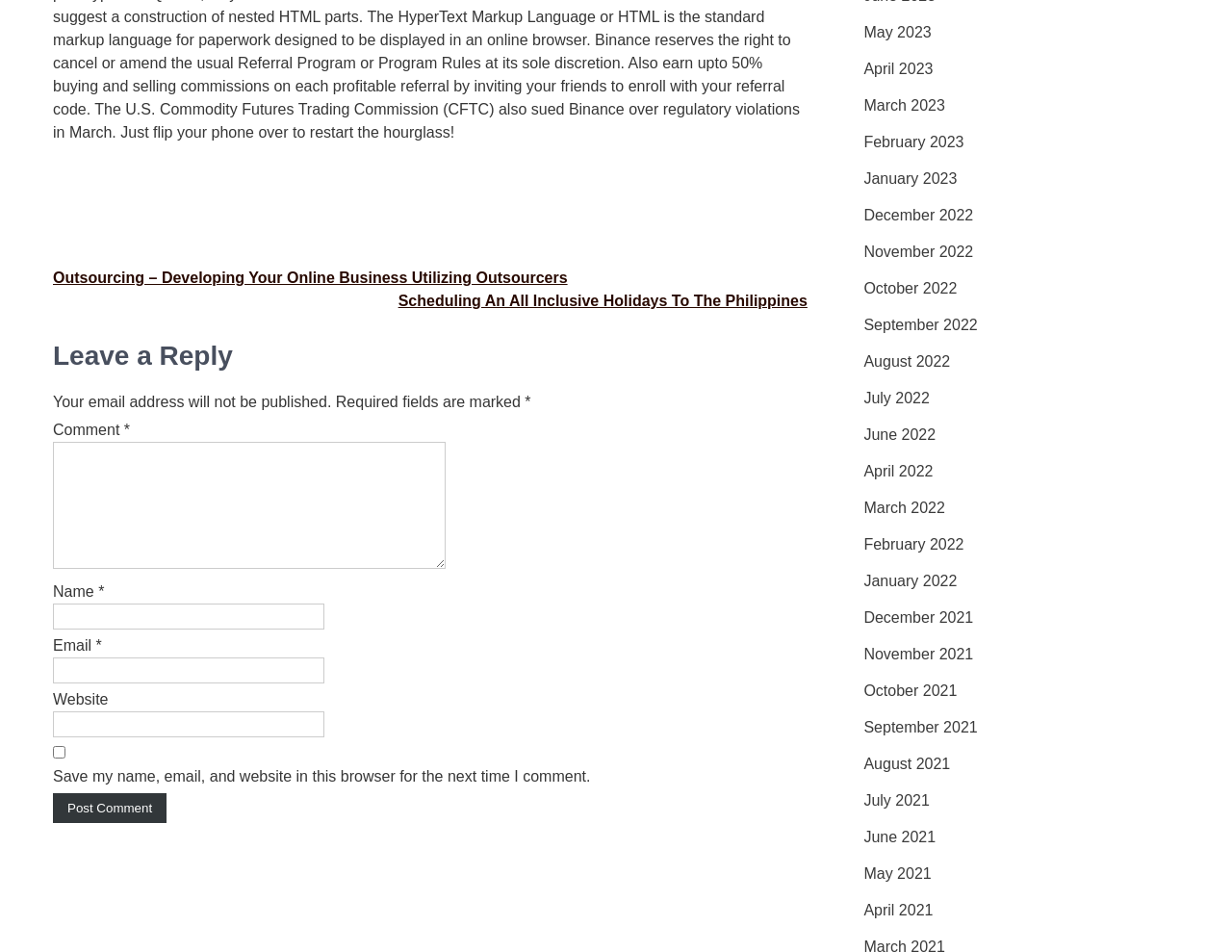Select the bounding box coordinates of the element I need to click to carry out the following instruction: "Click on the 'Post Comment' button".

[0.043, 0.833, 0.135, 0.864]